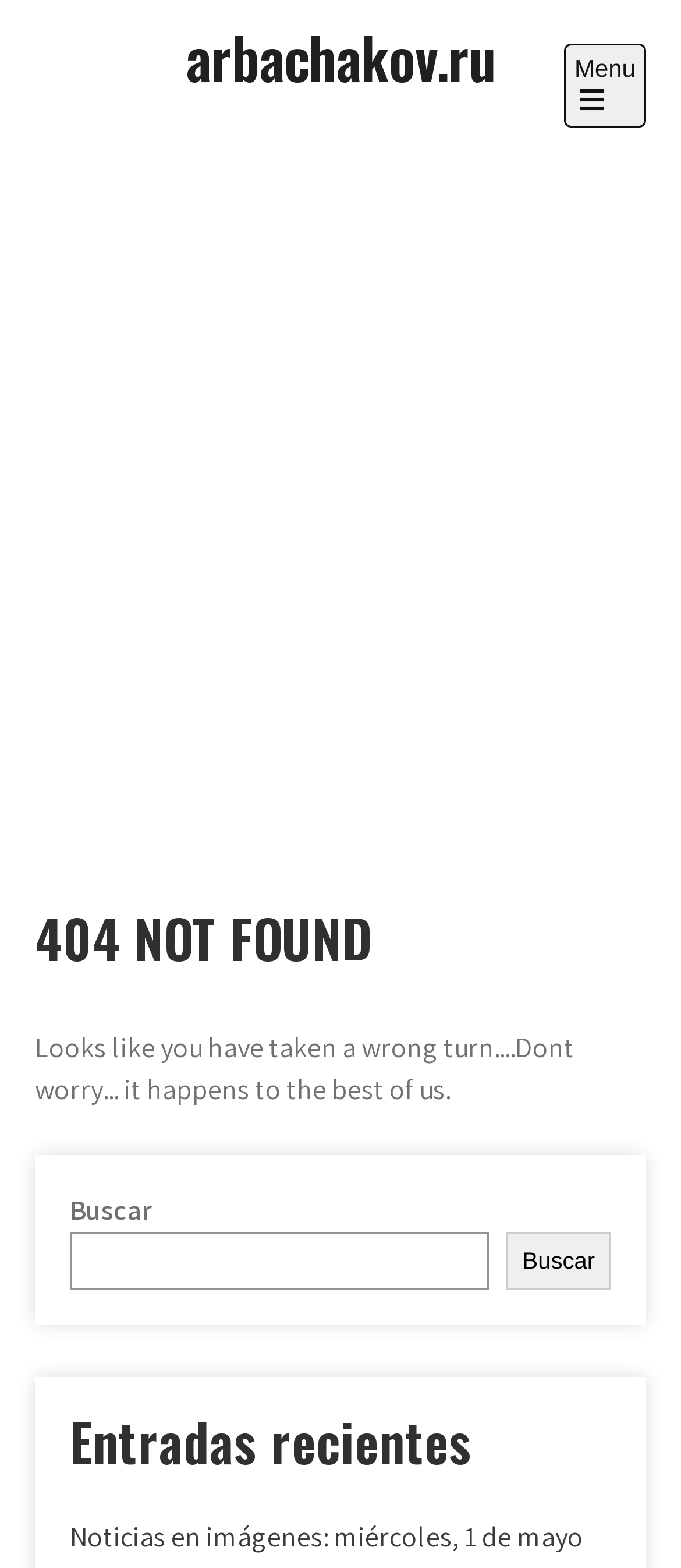Give a one-word or phrase response to the following question: What is the section below the search box?

Entradas recientes